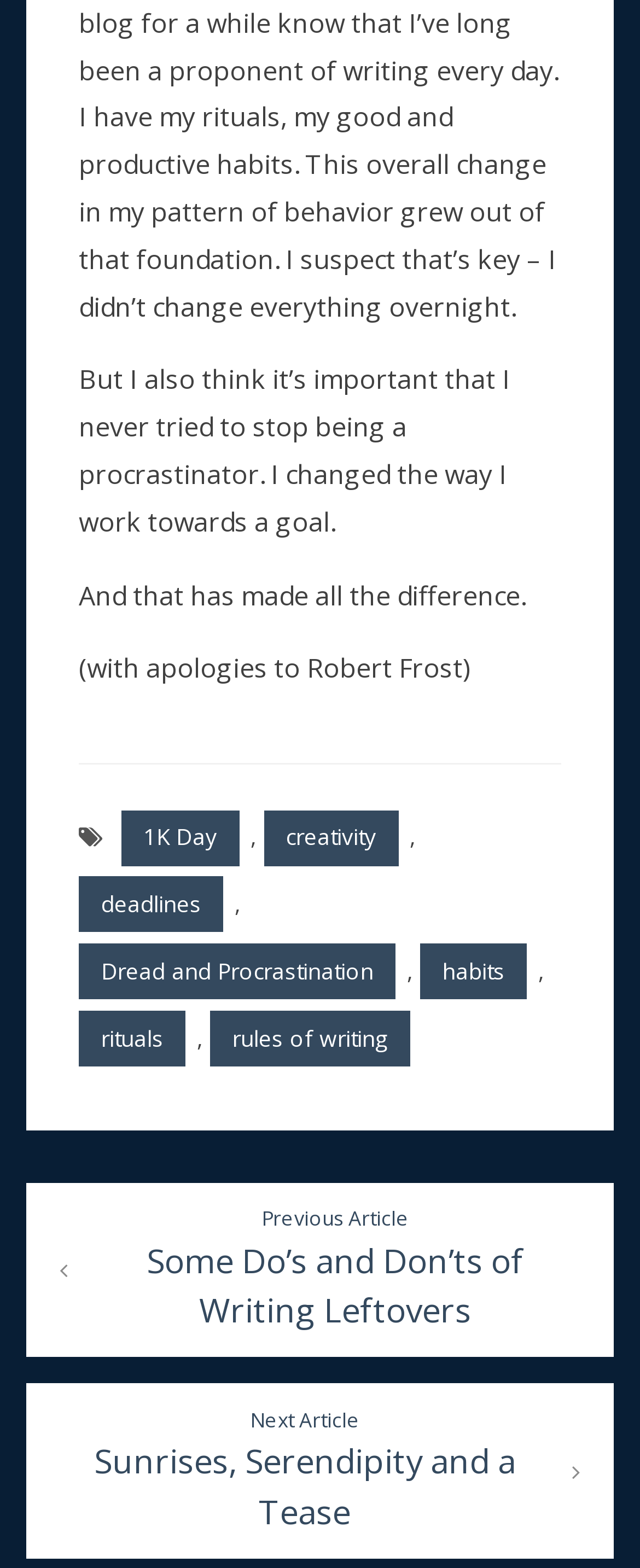Kindly determine the bounding box coordinates for the area that needs to be clicked to execute this instruction: "check out 'Next Article Sunrises, Serendipity and a Tease'".

[0.041, 0.883, 0.959, 0.994]